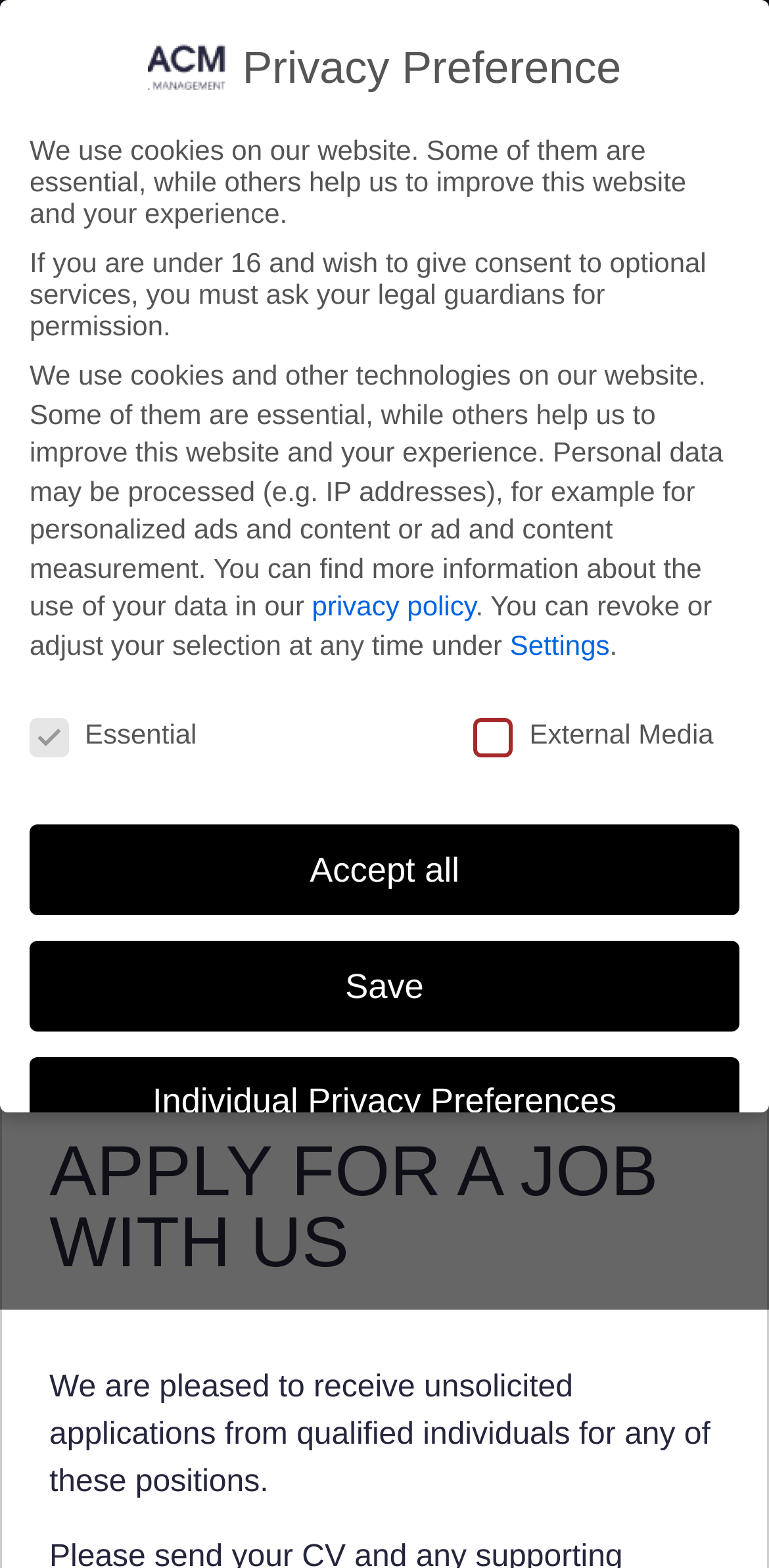Please provide a one-word or short phrase answer to the question:
What is the purpose of the 'Job Offers' button?

To see current job openings